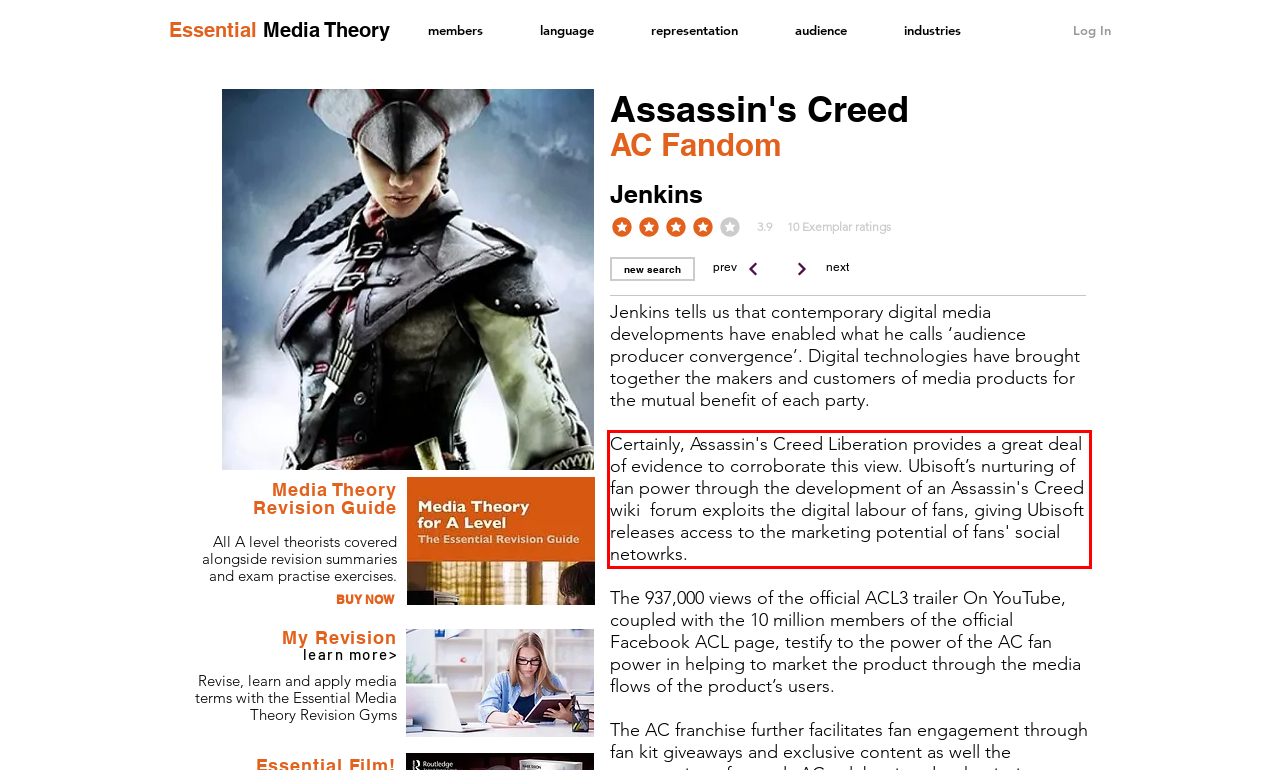Please perform OCR on the text content within the red bounding box that is highlighted in the provided webpage screenshot.

Certainly, Assassin's Creed Liberation provides a great deal of evidence to corroborate this view. Ubisoft’s nurturing of fan power through the development of an Assassin's Creed wiki forum exploits the digital labour of fans, giving Ubisoft releases access to the marketing potential of fans' social netowrks.